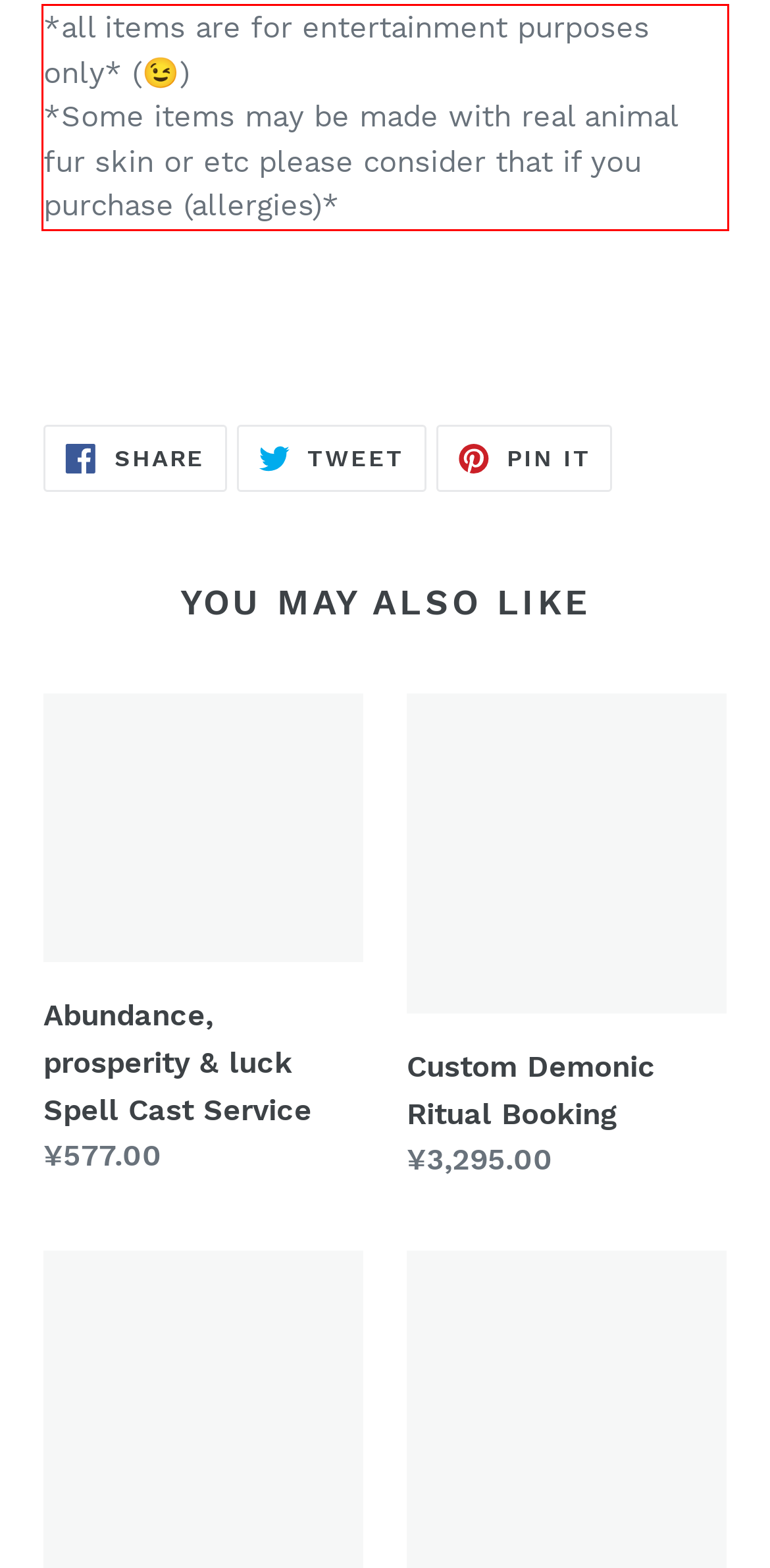Look at the screenshot of the webpage, locate the red rectangle bounding box, and generate the text content that it contains.

*all items are for entertainment purposes only* (😉) *Some items may be made with real animal fur skin or etc please consider that if you purchase (allergies)*